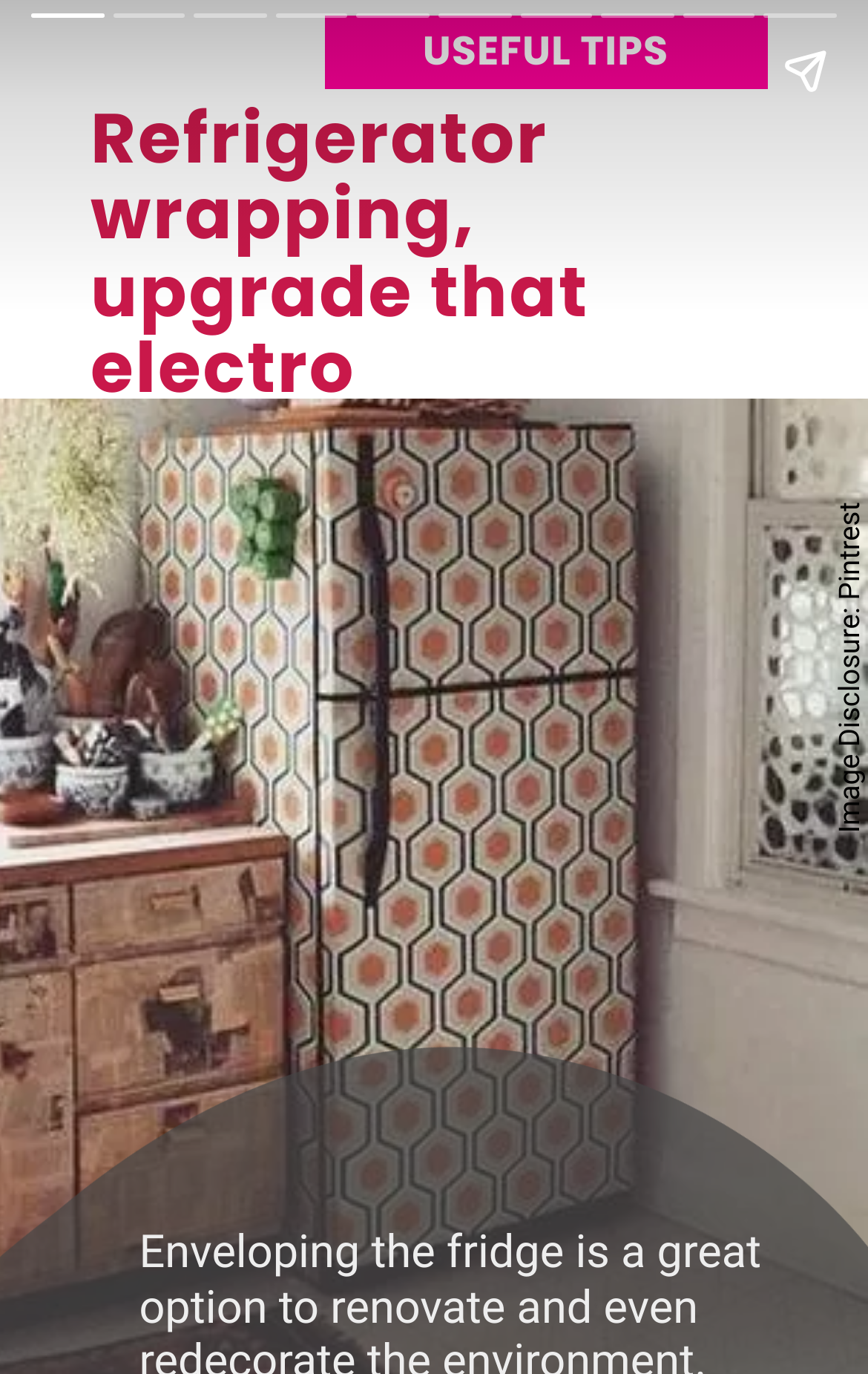Observe the image and answer the following question in detail: What is the theme of the article?

The heading element with ID 380 contains the text 'Refrigerator wrapping, upgrade that electro', suggesting that the article is about home renovation, specifically upgrading or renovating a refrigerator.